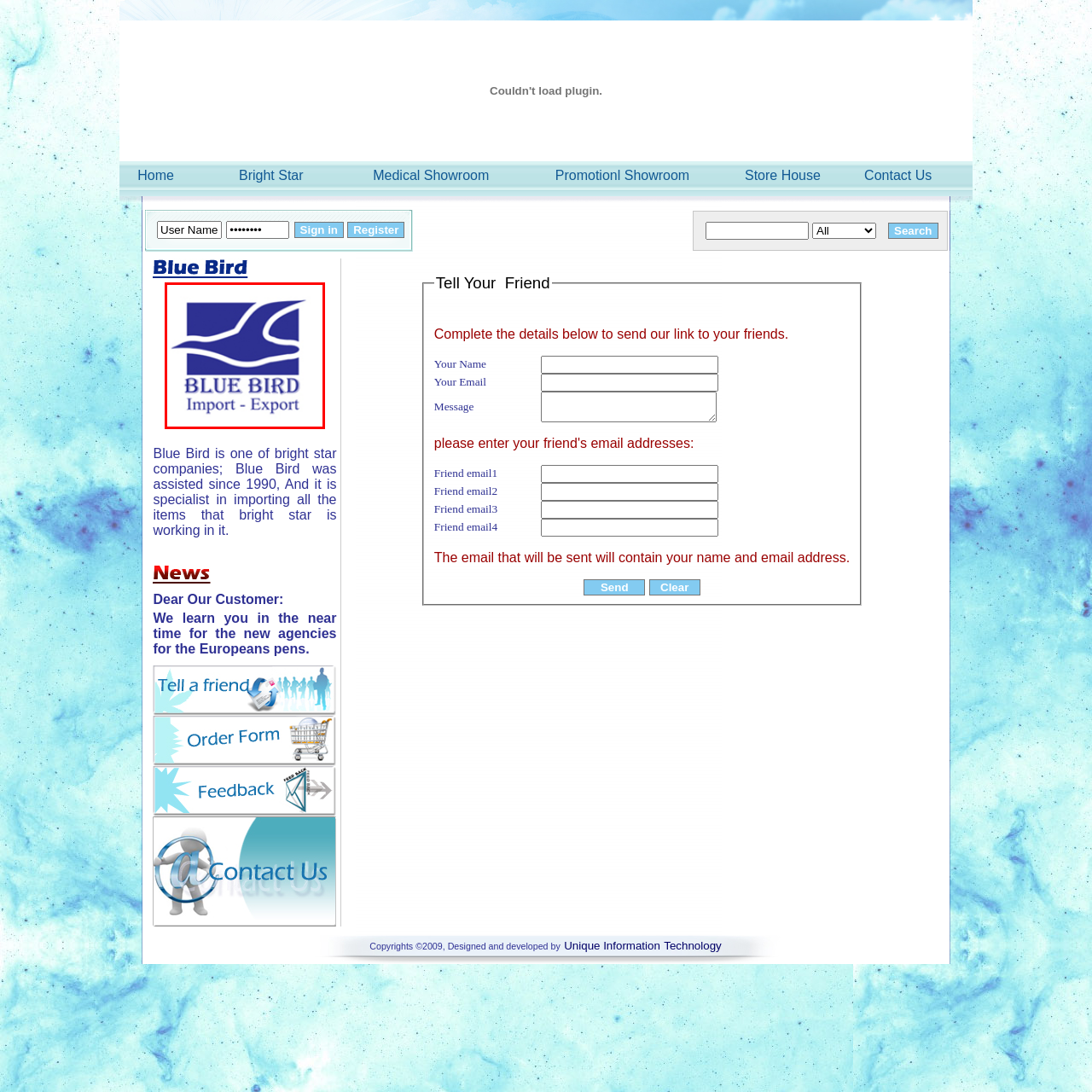Inspect the area within the red bounding box and elaborate on the following question with a detailed answer using the image as your reference: What is the company's focus?

The caption states that the words 'Import - Export' are inscribed below the firm name, indicating the company's focus on international trade. This is further reinforced by the description of the logo as symbolizing movement and commerce.